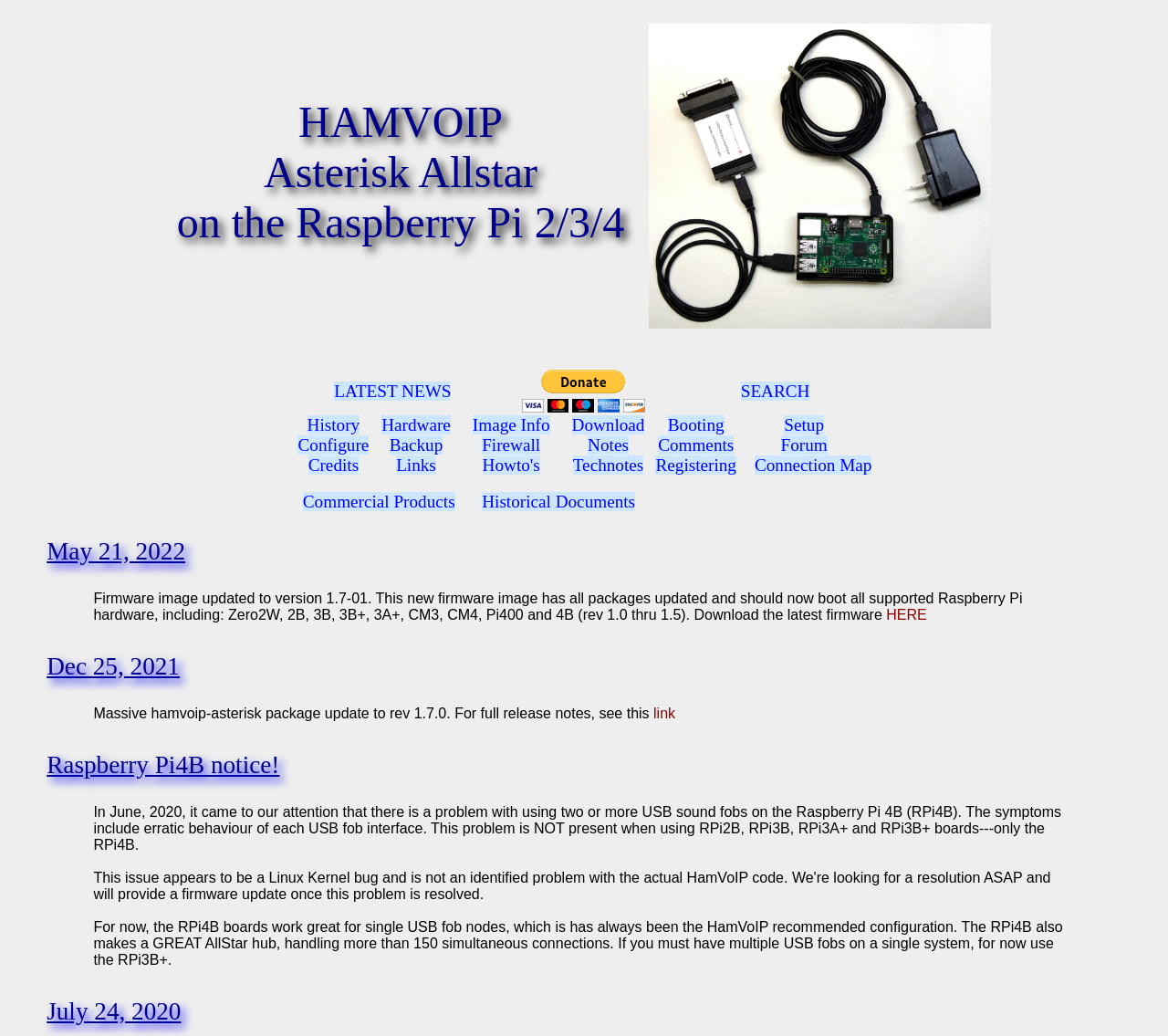Indicate the bounding box coordinates of the element that must be clicked to execute the instruction: "Search the website". The coordinates should be given as four float numbers between 0 and 1, i.e., [left, top, right, bottom].

[0.634, 0.368, 0.693, 0.387]